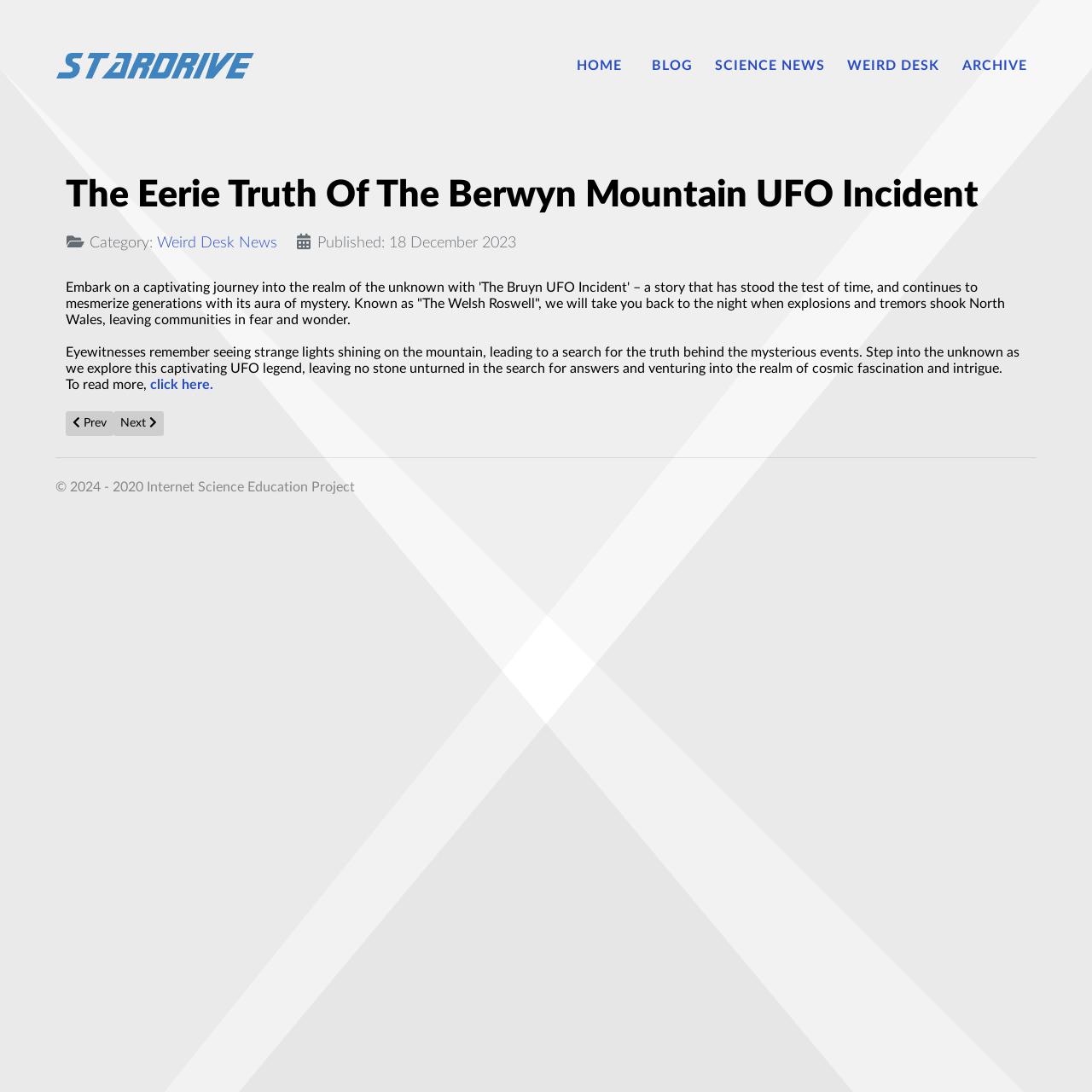Answer the following query concisely with a single word or phrase:
What is the topic of the article?

The Berwyn Mountain UFO Incident